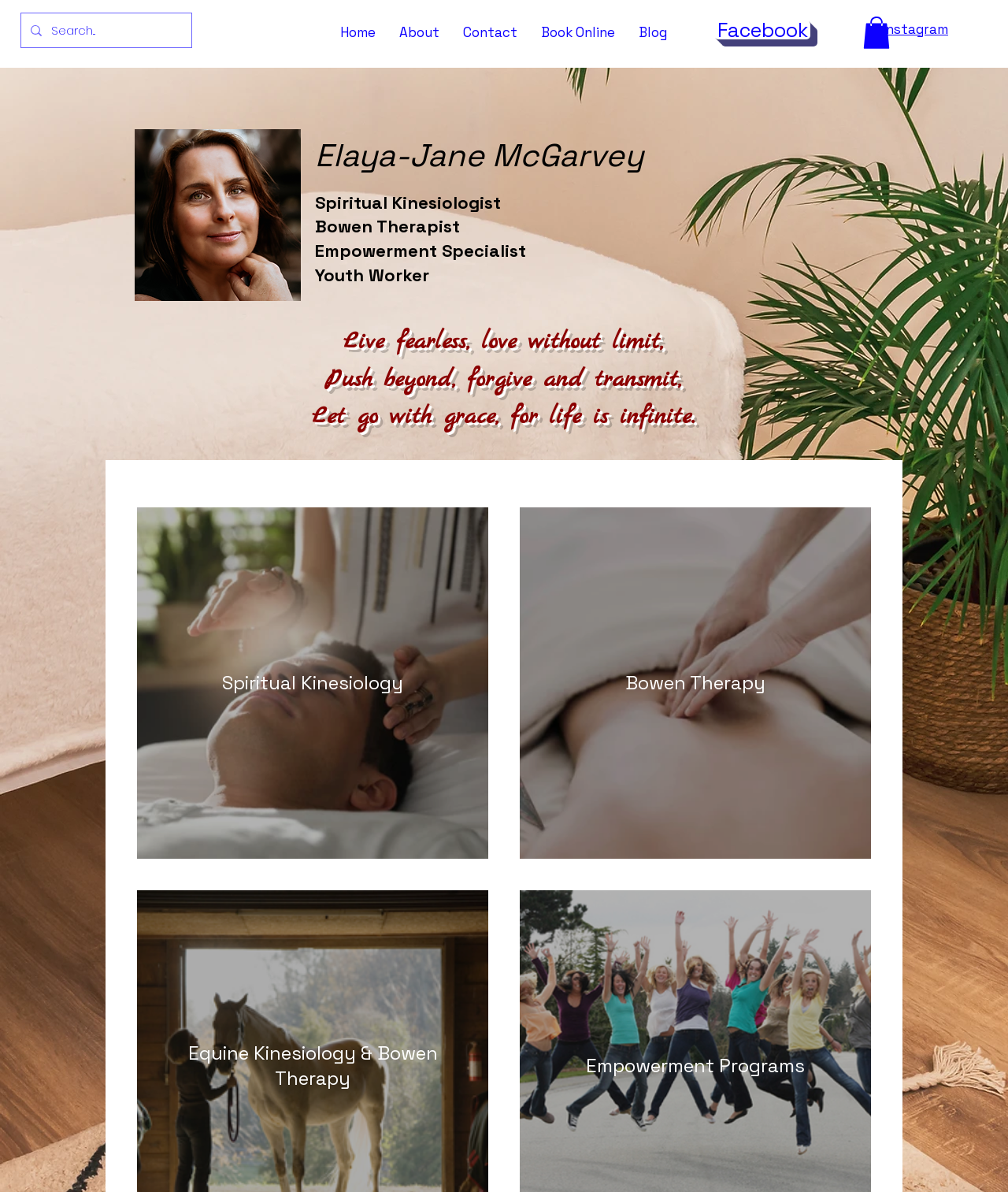Please find the bounding box coordinates for the clickable element needed to perform this instruction: "Go to the home page".

[0.326, 0.011, 0.384, 0.044]